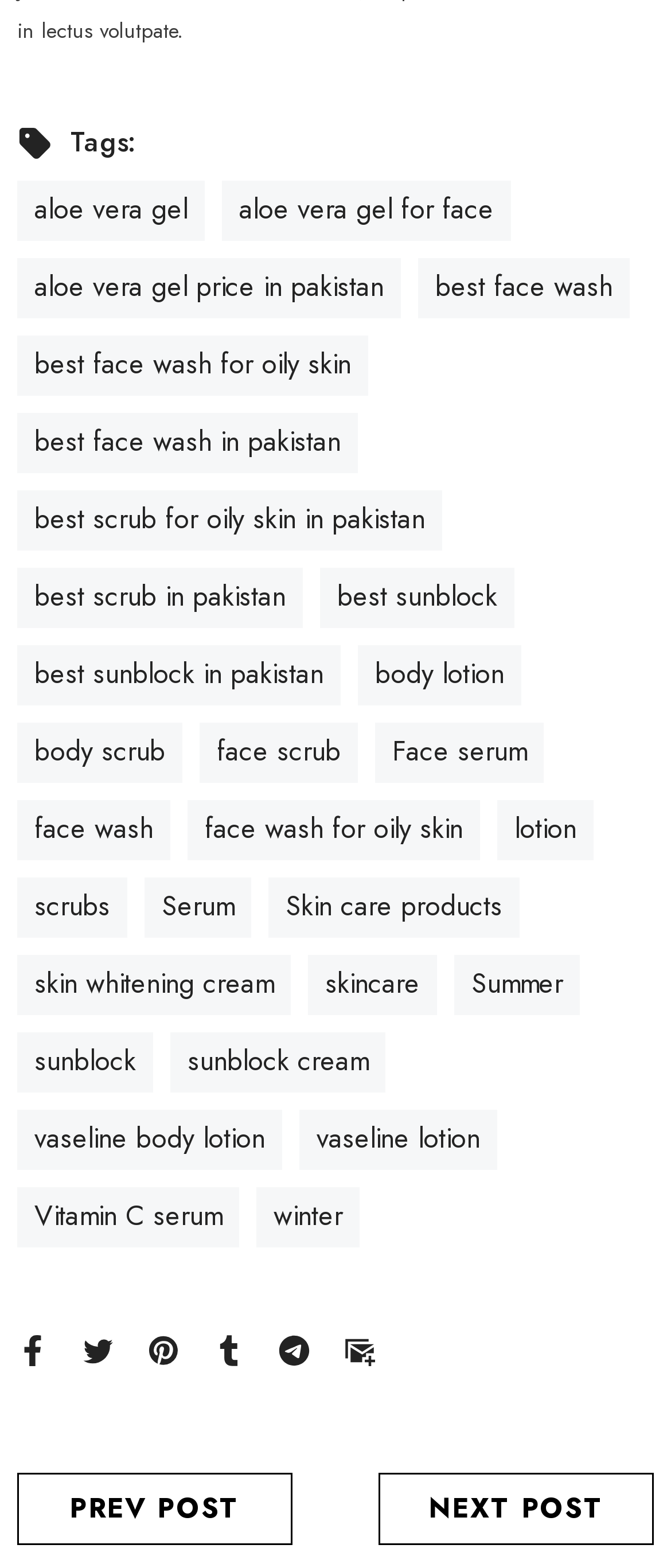Locate the bounding box coordinates of the clickable region to complete the following instruction: "Click on the 'NEXT POST' link."

[0.564, 0.939, 0.974, 0.986]